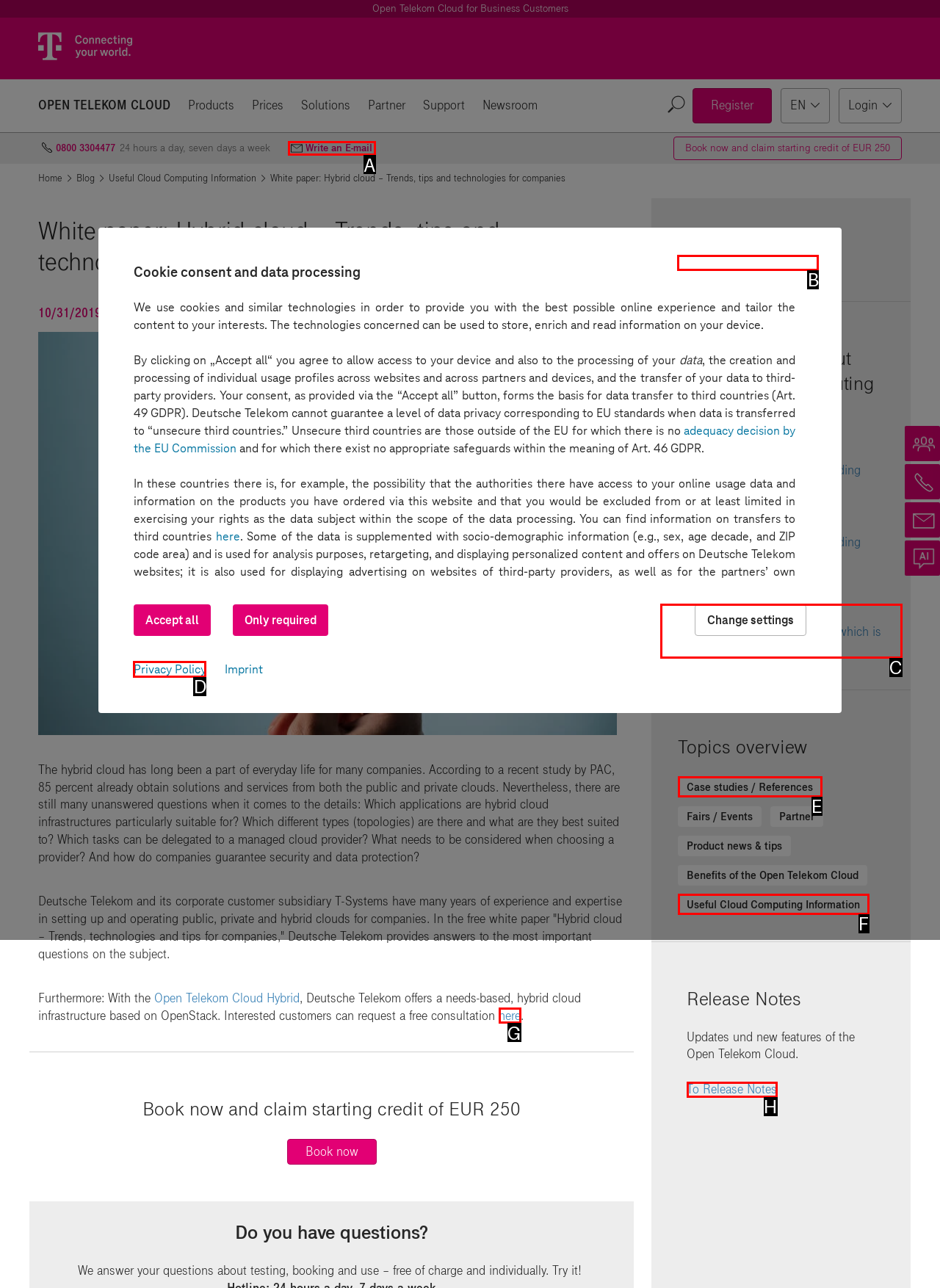Tell me which letter corresponds to the UI element that should be clicked to fulfill this instruction: Subscribe to our Blog
Answer using the letter of the chosen option directly.

B